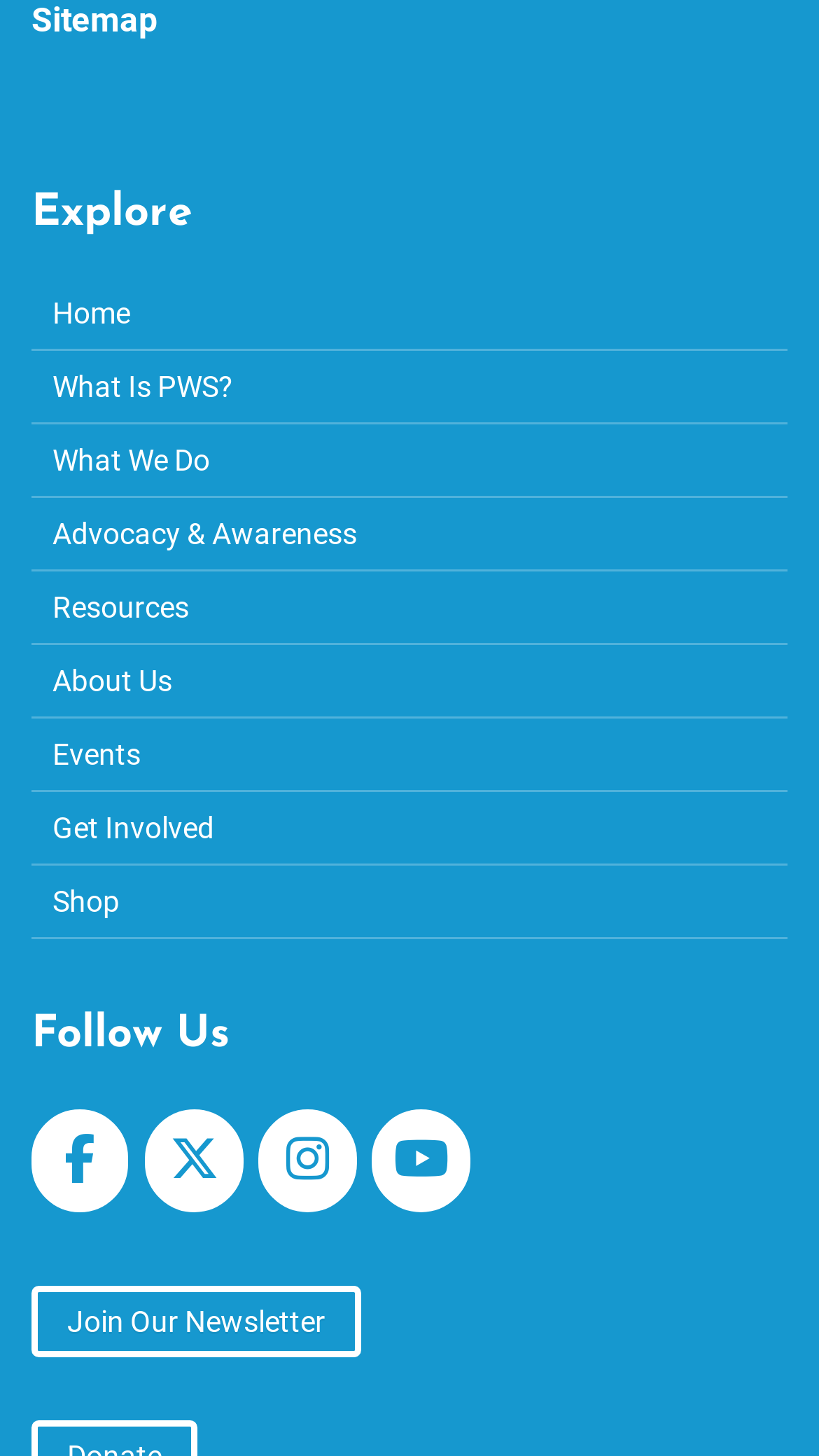Please provide the bounding box coordinates for the element that needs to be clicked to perform the following instruction: "Learn about What Is PWS?". The coordinates should be given as four float numbers between 0 and 1, i.e., [left, top, right, bottom].

[0.038, 0.24, 0.962, 0.291]